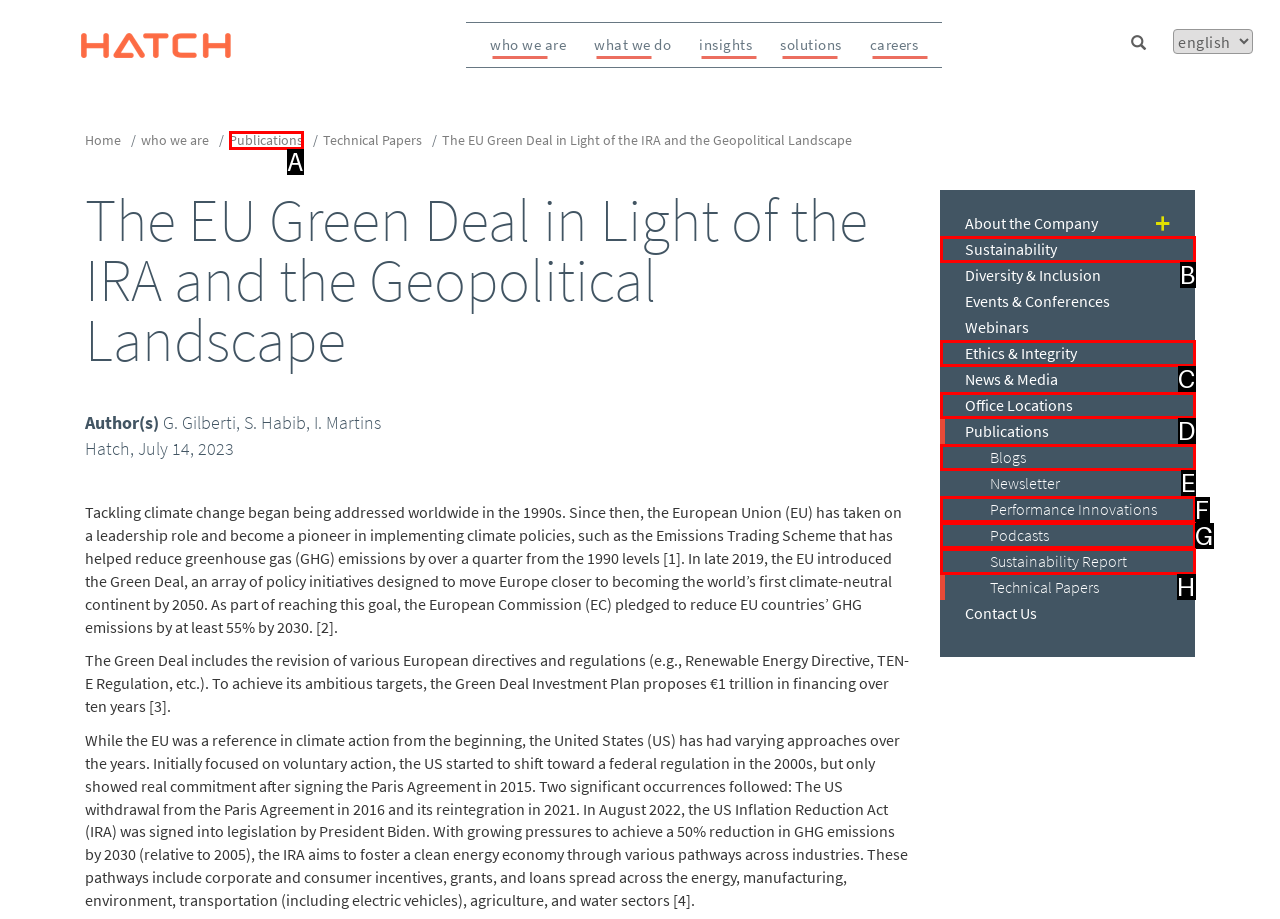Identify the option that corresponds to: Sustainability Report
Respond with the corresponding letter from the choices provided.

H